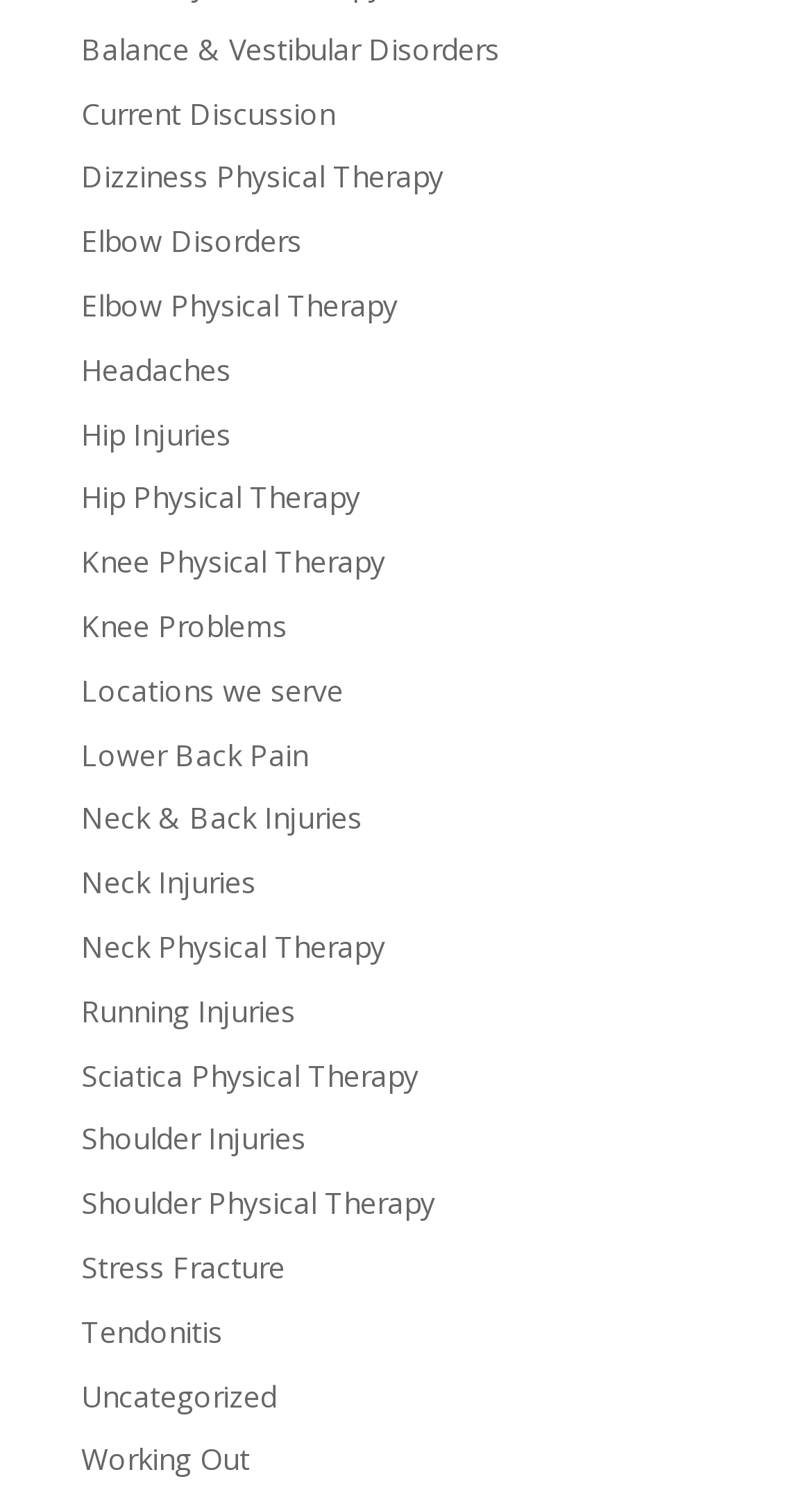Reply to the question below using a single word or brief phrase:
What is the first physical therapy topic listed?

Dizziness